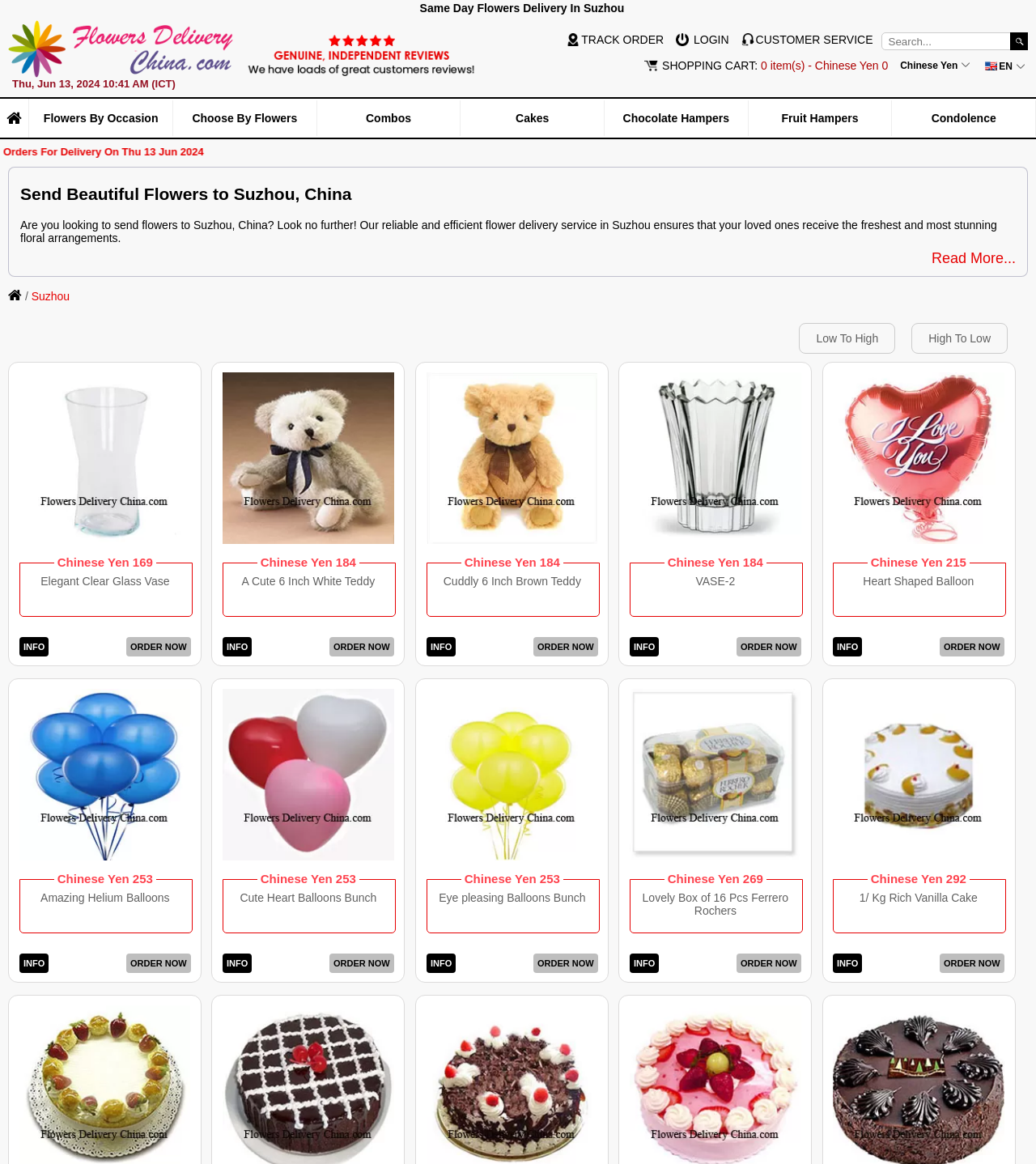Please extract the webpage's main title and generate its text content.

Send Beautiful Flowers to Suzhou, China